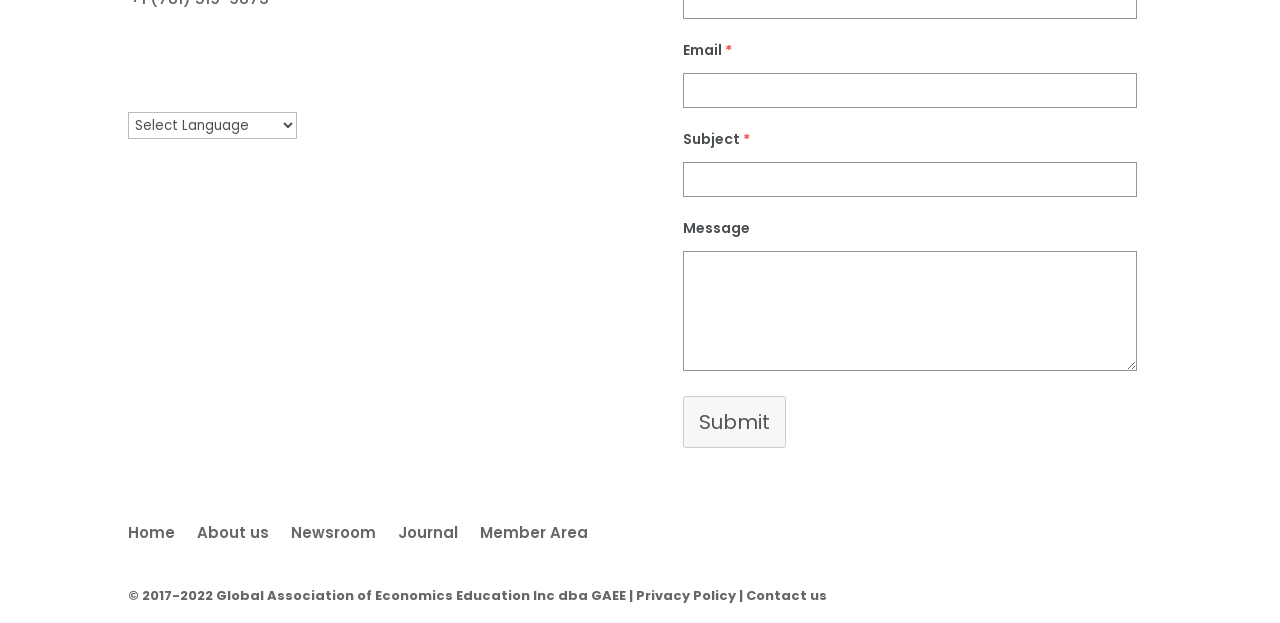Determine the bounding box coordinates of the area to click in order to meet this instruction: "Submit the form".

[0.534, 0.635, 0.614, 0.719]